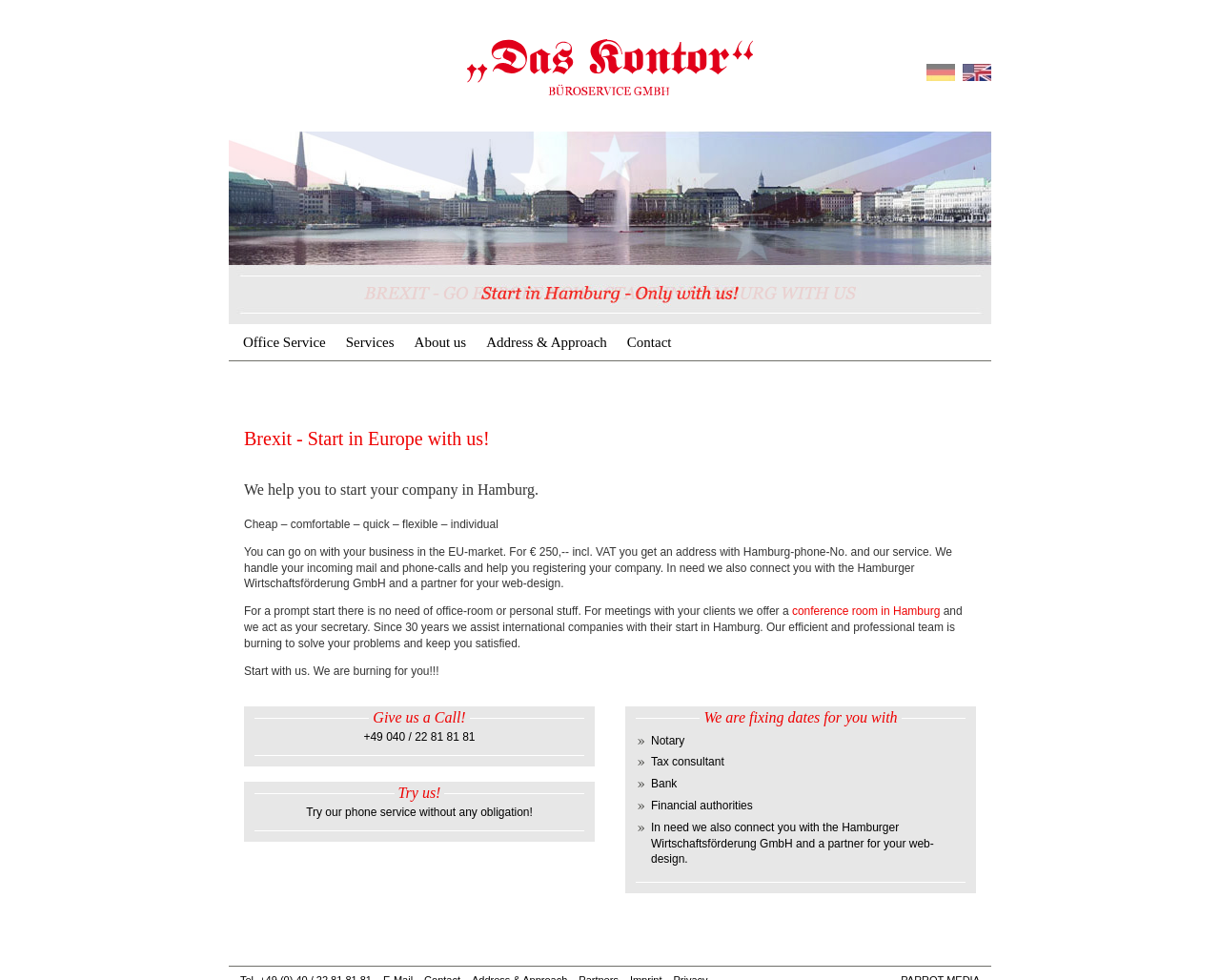What is the main service offered by this company?
Using the image as a reference, give an elaborate response to the question.

The main service offered by this company is an office service, which includes a business address with a telephone number and mail processing in Hamburg, as stated in the webpage's content.